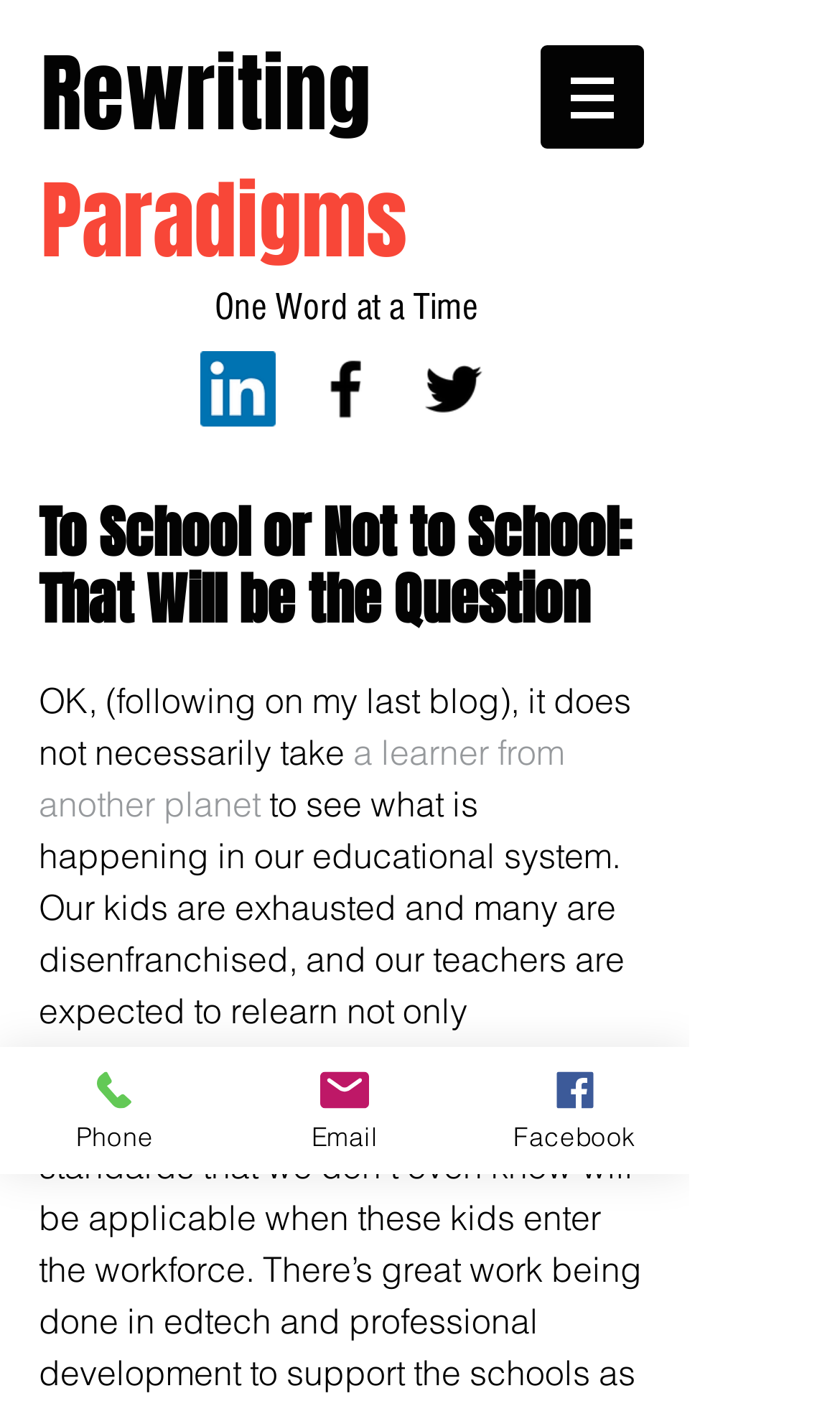Please locate the bounding box coordinates for the element that should be clicked to achieve the following instruction: "Click the navigation button". Ensure the coordinates are given as four float numbers between 0 and 1, i.e., [left, top, right, bottom].

[0.641, 0.031, 0.769, 0.107]